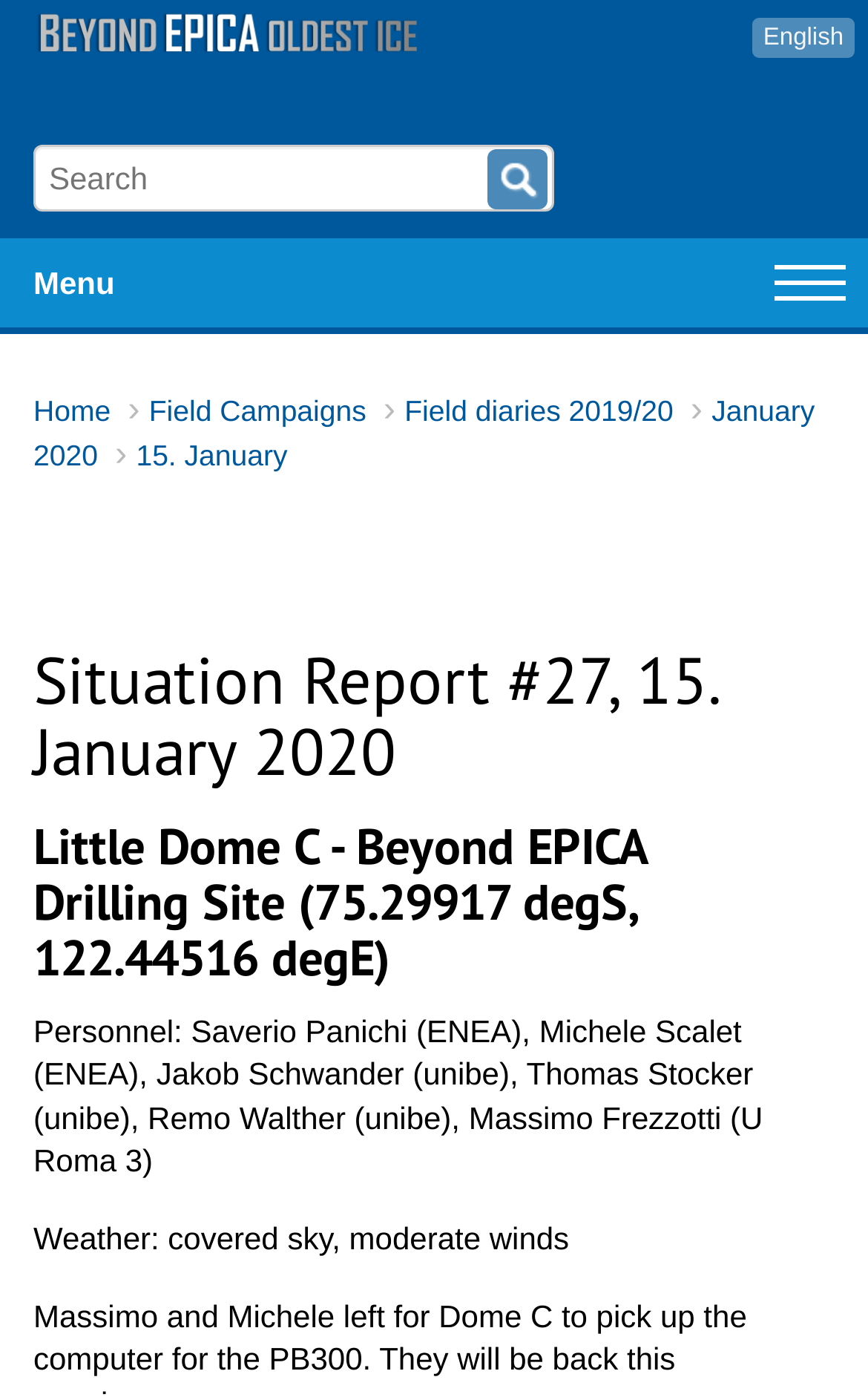Construct a comprehensive caption that outlines the webpage's structure and content.

The webpage appears to be a situation report for a field campaign, specifically Situation Report #27, dated 15. January 2020. At the top left, there is a menu button labeled "Menu". To the right of the menu button, there is a search textbox with a button next to it. Above the search textbox, there is a link to switch the language to English.

Below the search textbox, there is a navigation menu with links to "Home", "Field Campaigns", "Field diaries 2019/20", and "January 2020". The "January 2020" link is followed by a "›" symbol, indicating a dropdown or submenu. The "15. January" link is positioned below the "›" symbol.

The main content of the webpage is divided into sections, with headings and paragraphs of text. The first heading reads "Situation Report #27, 15. January 2020", and the second heading provides the location of the drilling site, "Little Dome C - Beyond EPICA Drilling Site (75.29917 degS, 122.44516 degE)".

Below the headings, there are two paragraphs of text. The first paragraph lists the personnel involved in the campaign, including Saverio Panichi, Michele Scalet, Jakob Schwander, Thomas Stocker, Remo Walther, and Massimo Frezzotti. The second paragraph describes the weather conditions, stating that the sky was covered and there were moderate winds.